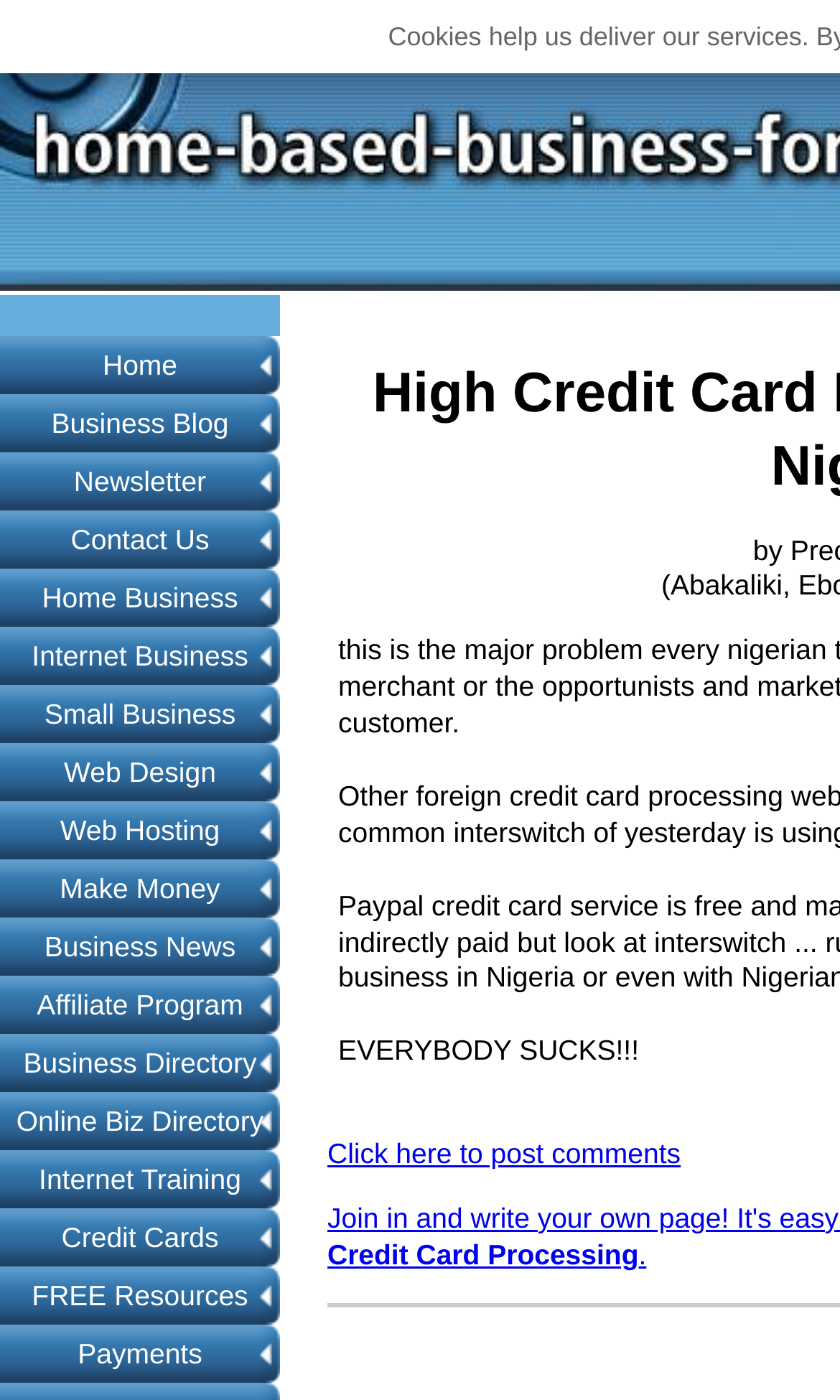Please provide a brief answer to the question using only one word or phrase: 
What is the text above the 'Click here to post comments' link?

EVERYBODY SUCKS!!!